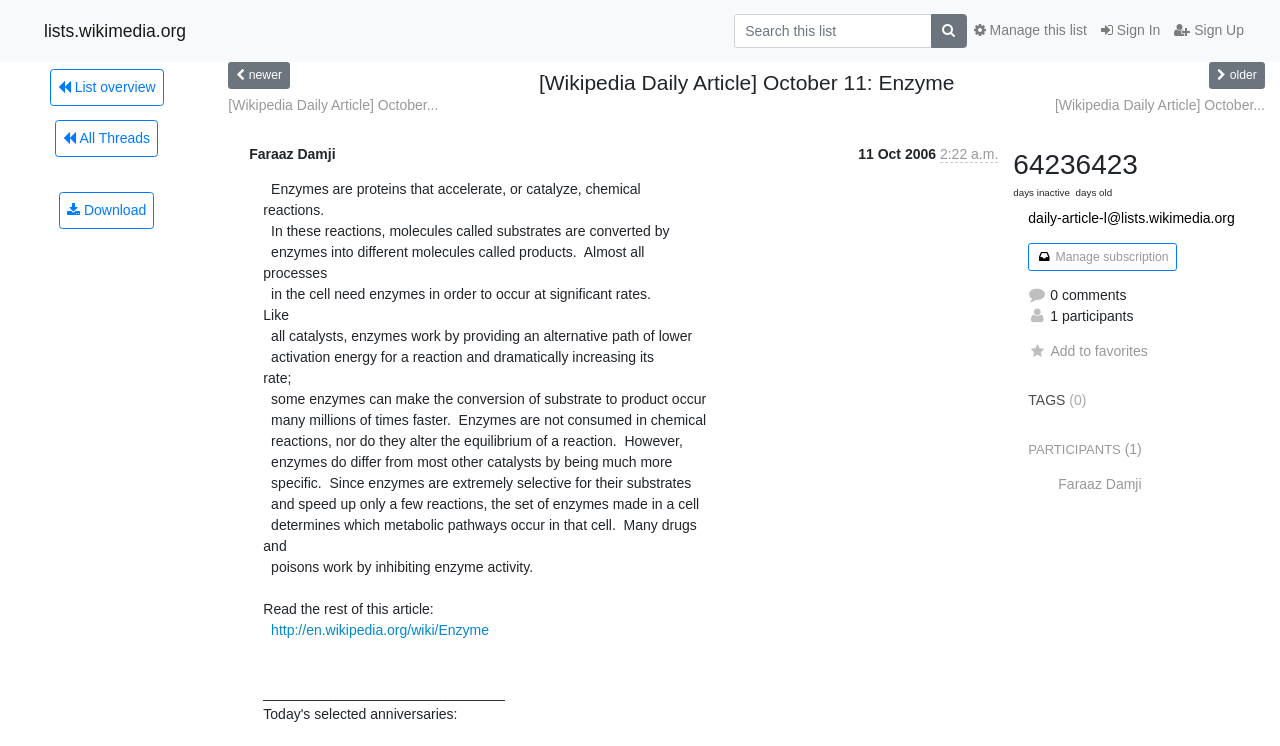Find the bounding box coordinates for the area that should be clicked to accomplish the instruction: "Add to favorites".

[0.803, 0.459, 0.897, 0.481]